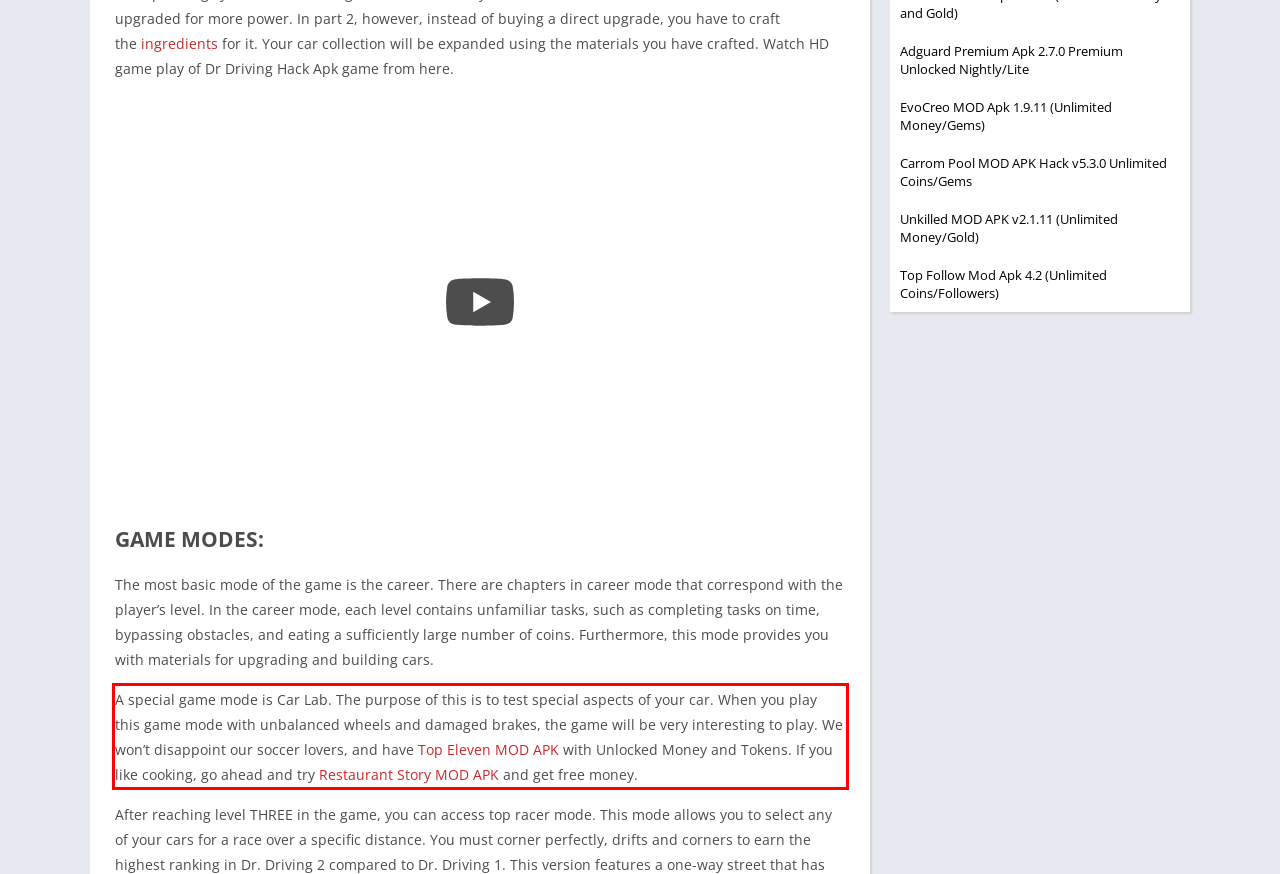Using the provided screenshot, read and generate the text content within the red-bordered area.

A special game mode is Car Lab. The purpose of this is to test special aspects of your car. When you play this game mode with unbalanced wheels and damaged brakes, the game will be very interesting to play. We won’t disappoint our soccer lovers, and have Top Eleven MOD APK with Unlocked Money and Tokens. If you like cooking, go ahead and try Restaurant Story MOD APK and get free money.